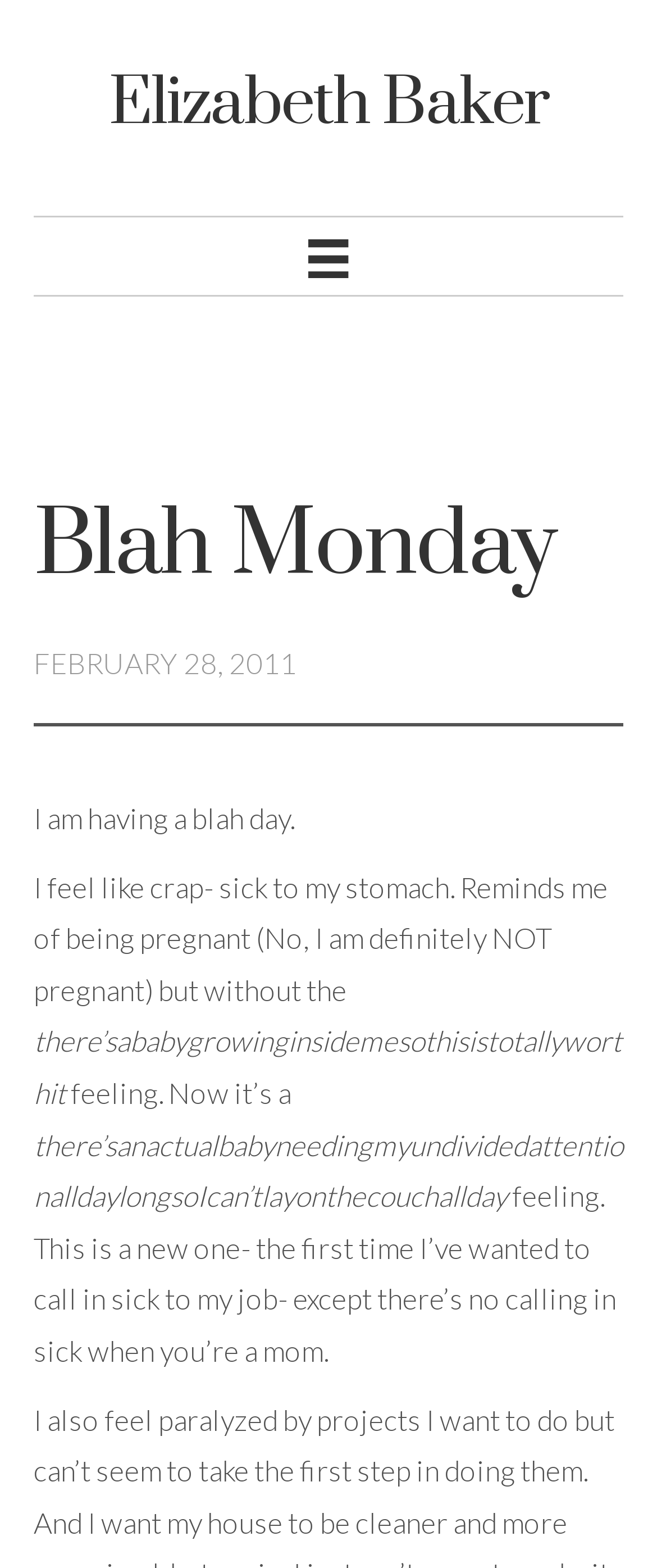What is the author feeling?
Analyze the screenshot and provide a detailed answer to the question.

The author is feeling sick to their stomach, as mentioned in the StaticText element 'I feel like crap- sick to my stomach.' which is a child element of the root element.